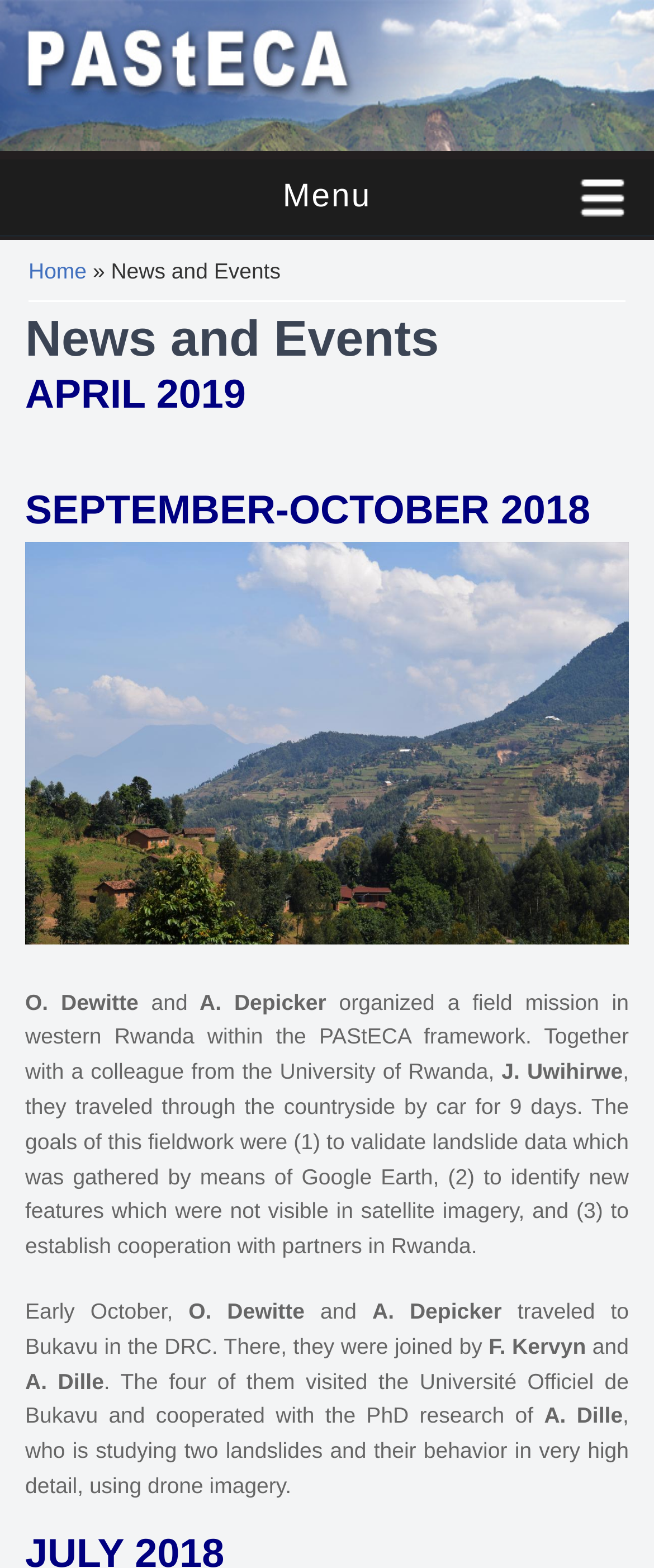Provide a one-word or short-phrase answer to the question:
Where did O. Dewitte and A. Depicker travel to in early October?

Bukavu in the DRC